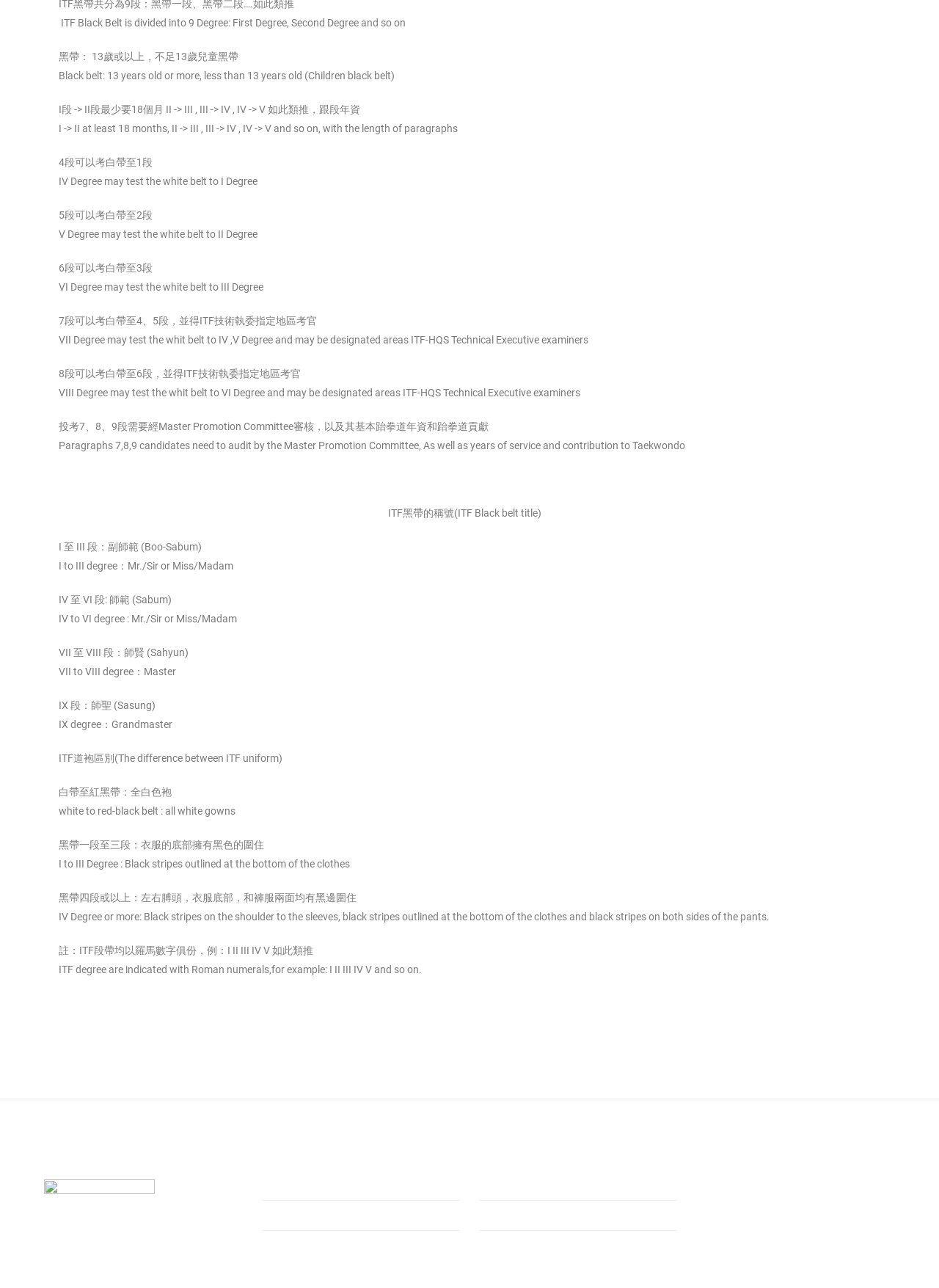What is the highest degree in ITF?
Respond to the question with a well-detailed and thorough answer.

The webpage lists the different degrees in ITF, with the highest being 'IX 段：師聖 (Sasung)' which translates to 'IX degree：Grandmaster'. This implies that the highest degree in ITF is indeed the IX degree.